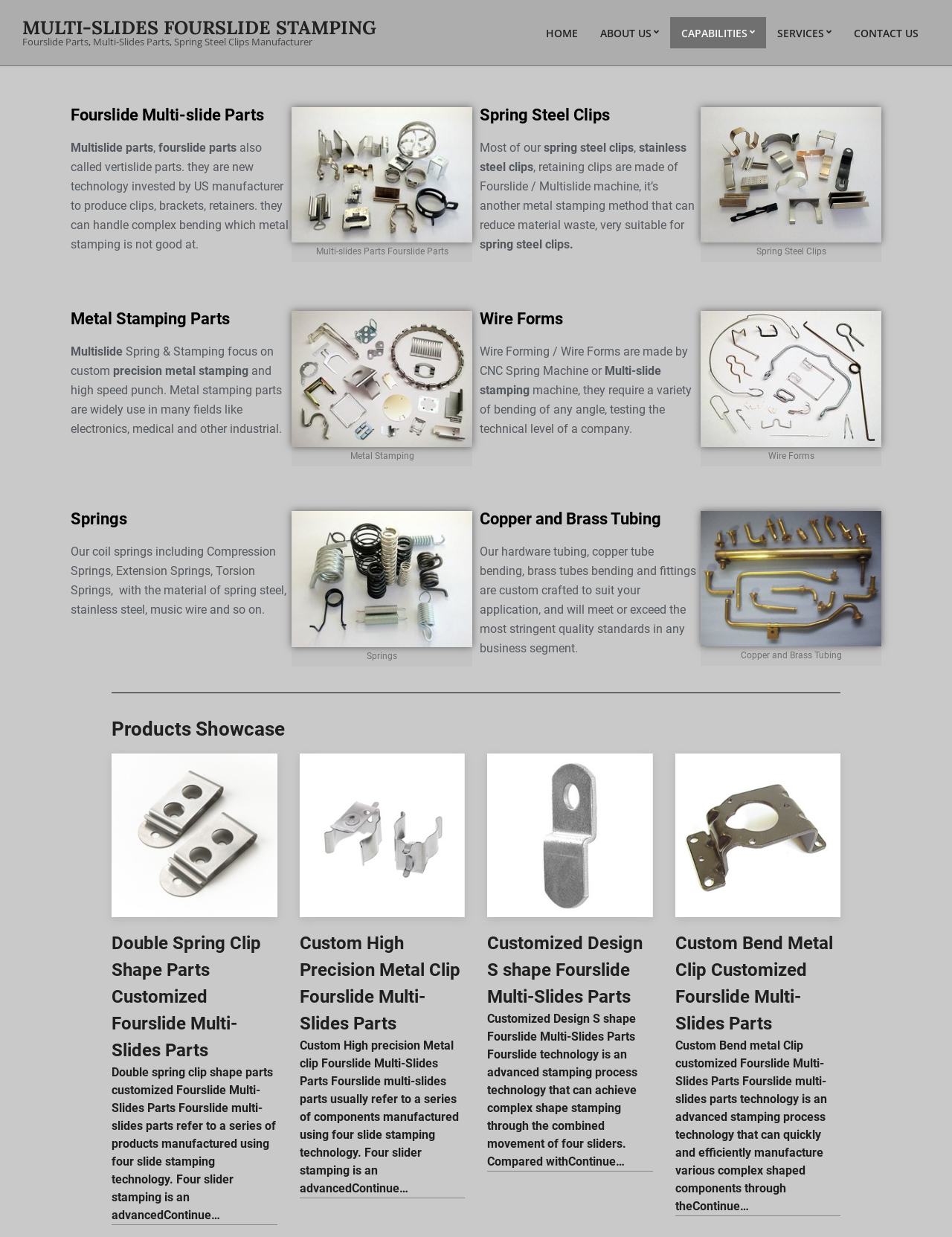Please determine the bounding box coordinates of the section I need to click to accomplish this instruction: "Explore 'Metal Stamping Parts'".

[0.074, 0.251, 0.306, 0.265]